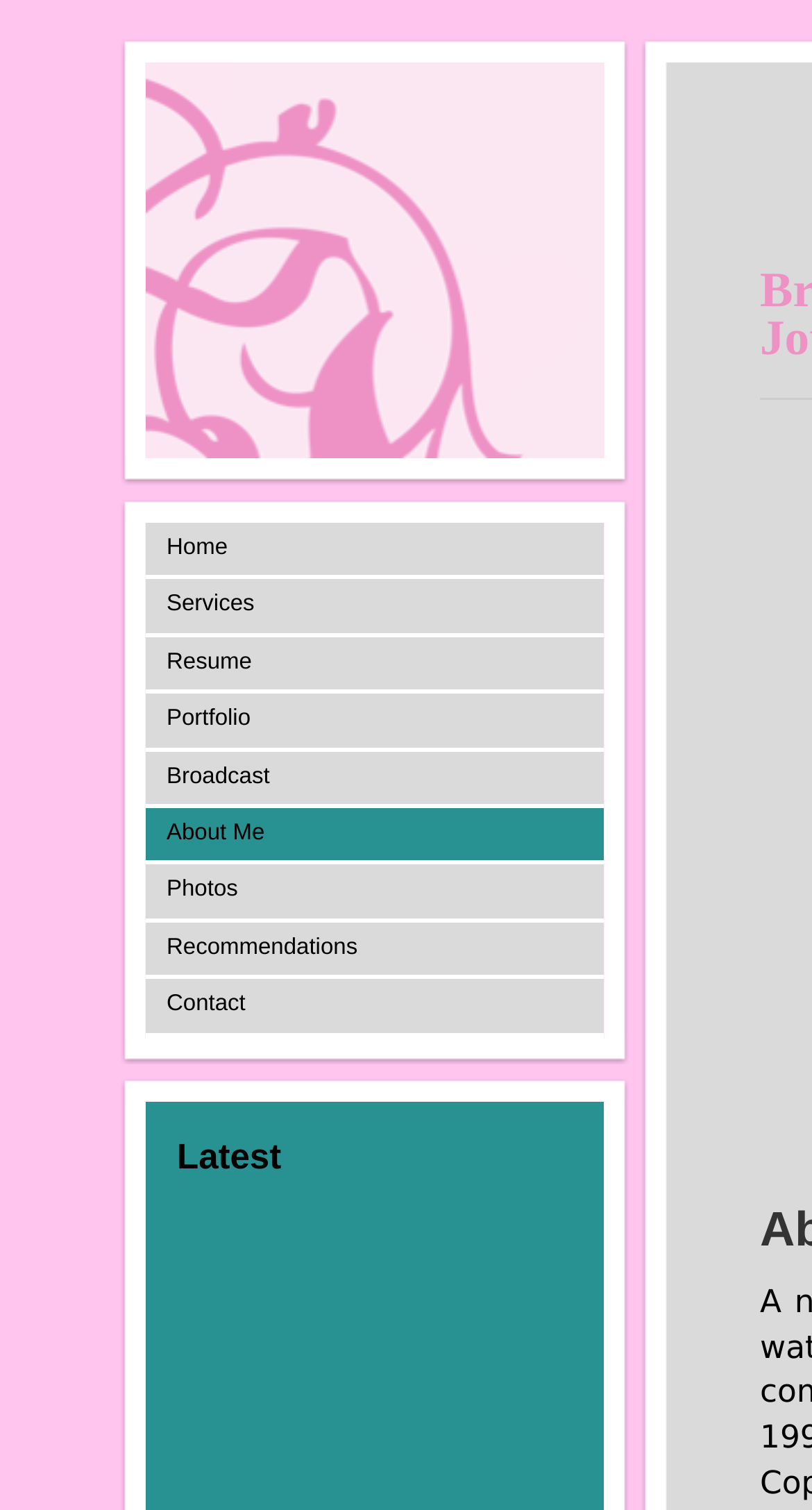What is the name of the sports reporter?
Please interpret the details in the image and answer the question thoroughly.

The name of the sports reporter can be inferred from the title of the webpage, which is 'Tampa Sports Reporter and On-Camera Talent Jenna Laine - About Me'. This suggests that Jenna Laine is the sports reporter being referred to.